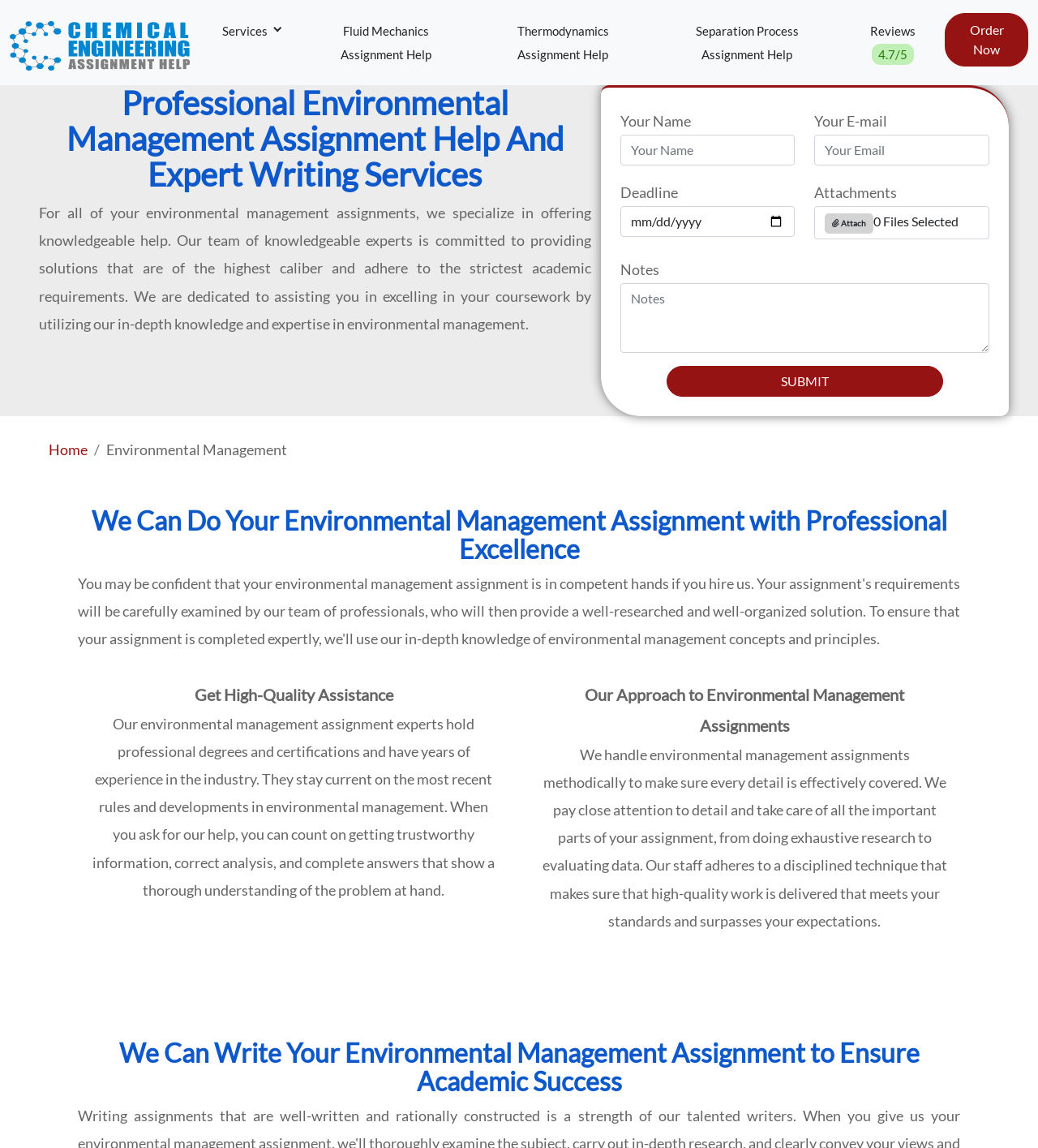For the element described, predict the bounding box coordinates as (top-left x, top-left y, bottom-right x, bottom-right y). All values should be between 0 and 1. Element description: parent_node: Deadline name="order_deadline" placeholder="Deadline"

[0.597, 0.18, 0.766, 0.207]